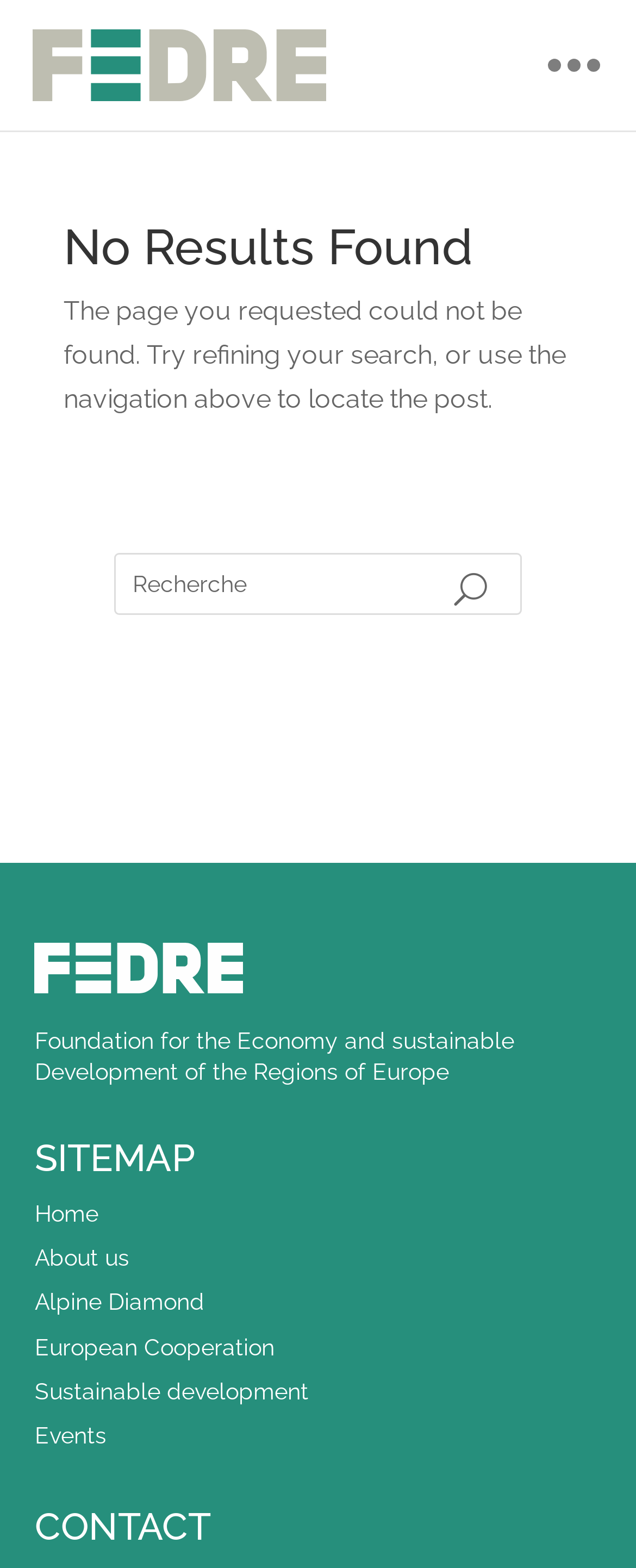Locate the bounding box of the UI element defined by this description: "About us". The coordinates should be given as four float numbers between 0 and 1, formatted as [left, top, right, bottom].

[0.055, 0.794, 0.204, 0.81]